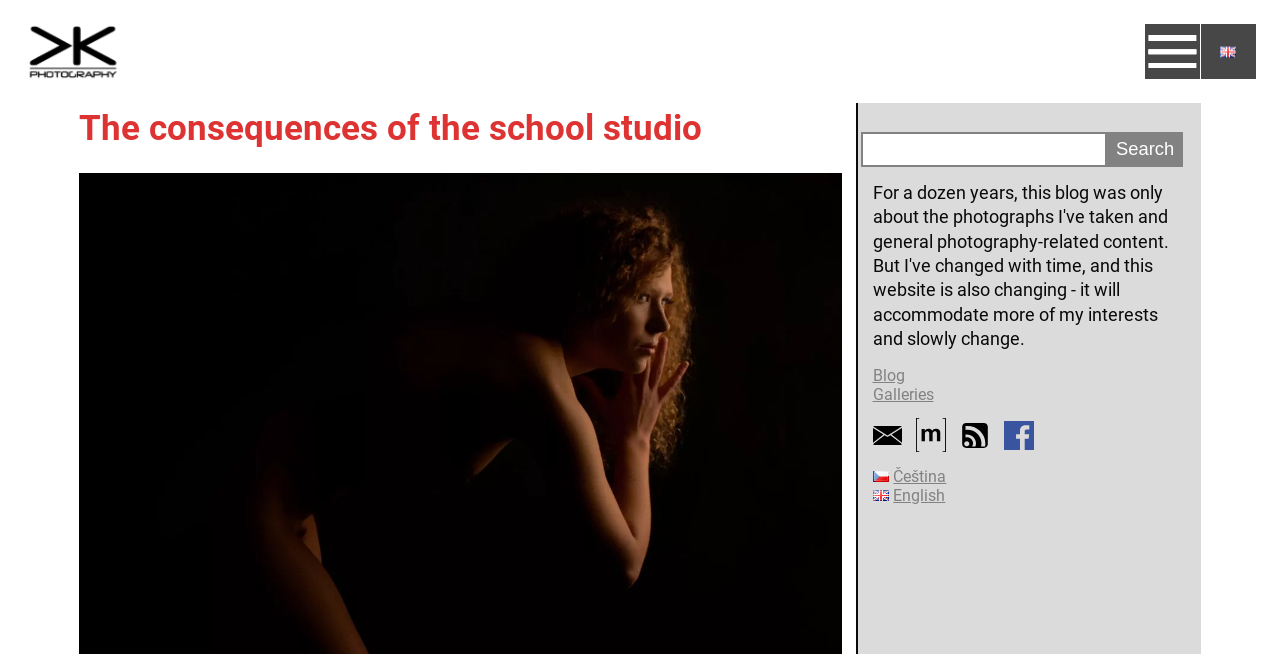Given the following UI element description: "Blog", find the bounding box coordinates in the webpage screenshot.

[0.682, 0.56, 0.707, 0.589]